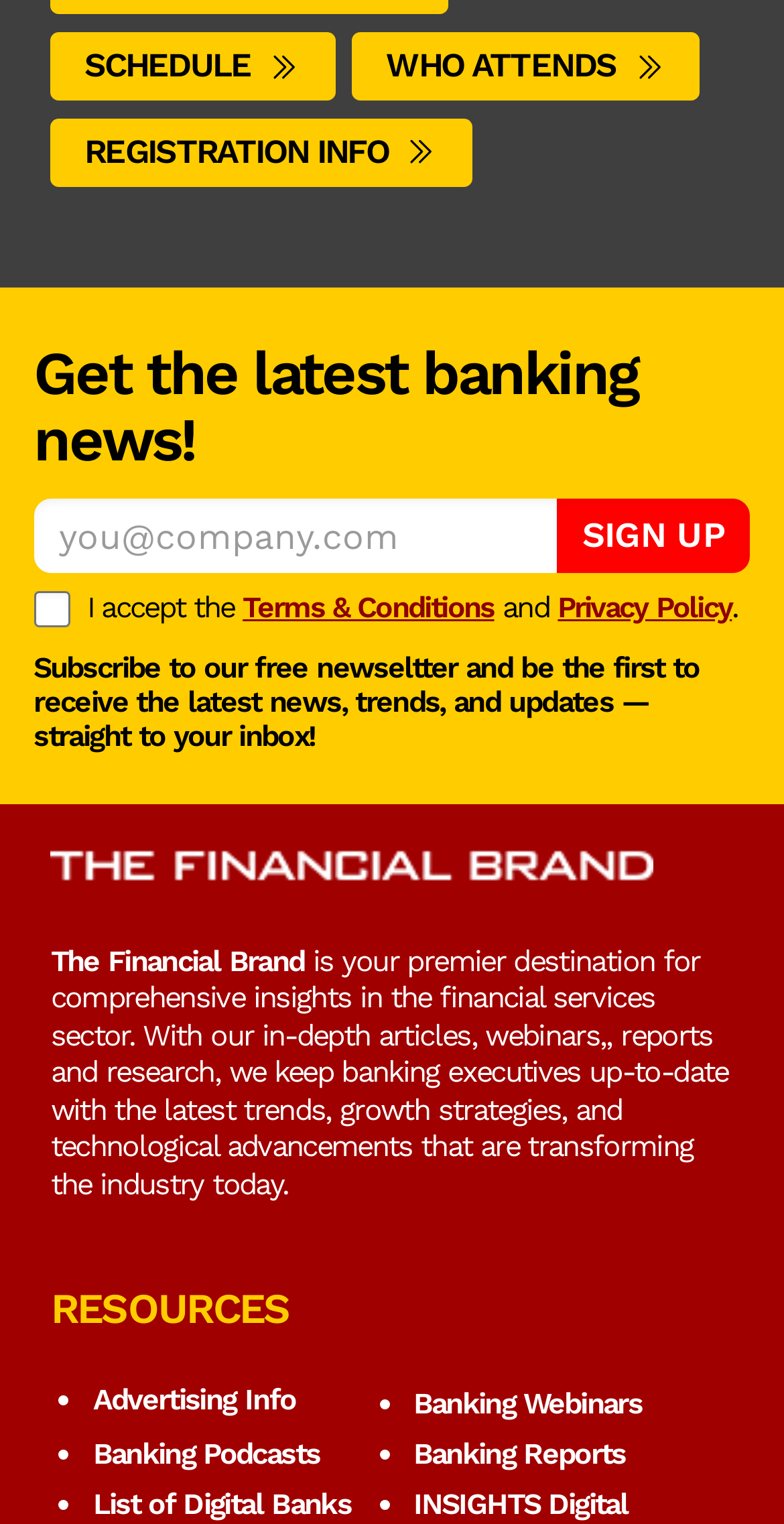Please find the bounding box for the following UI element description. Provide the coordinates in (top-left x, top-left y, bottom-right x, bottom-right y) format, with values between 0 and 1: value="SIGN UP"

[0.71, 0.328, 0.957, 0.376]